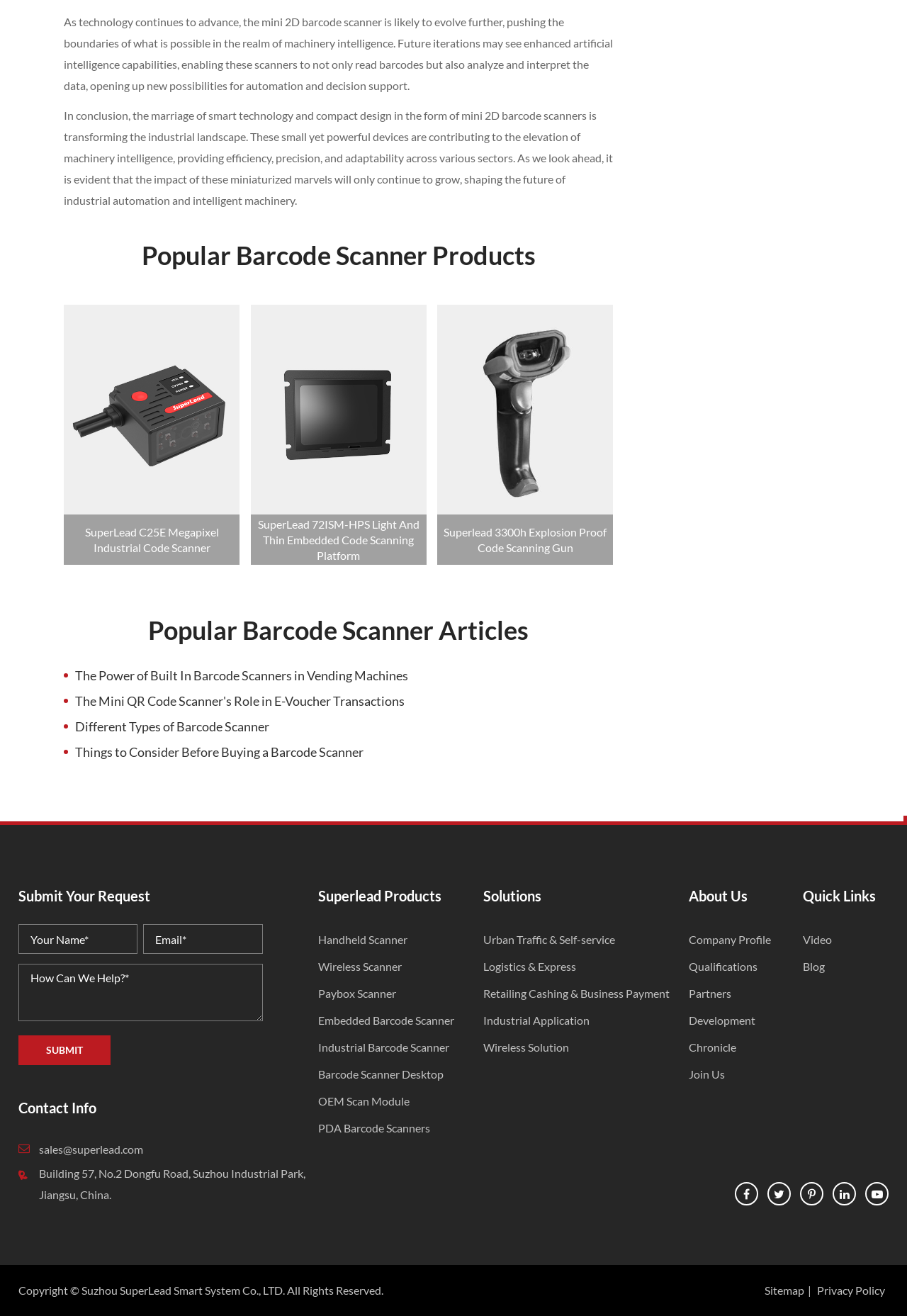Determine the bounding box coordinates for the clickable element required to fulfill the instruction: "Submit a request". Provide the coordinates as four float numbers between 0 and 1, i.e., [left, top, right, bottom].

[0.02, 0.787, 0.122, 0.809]